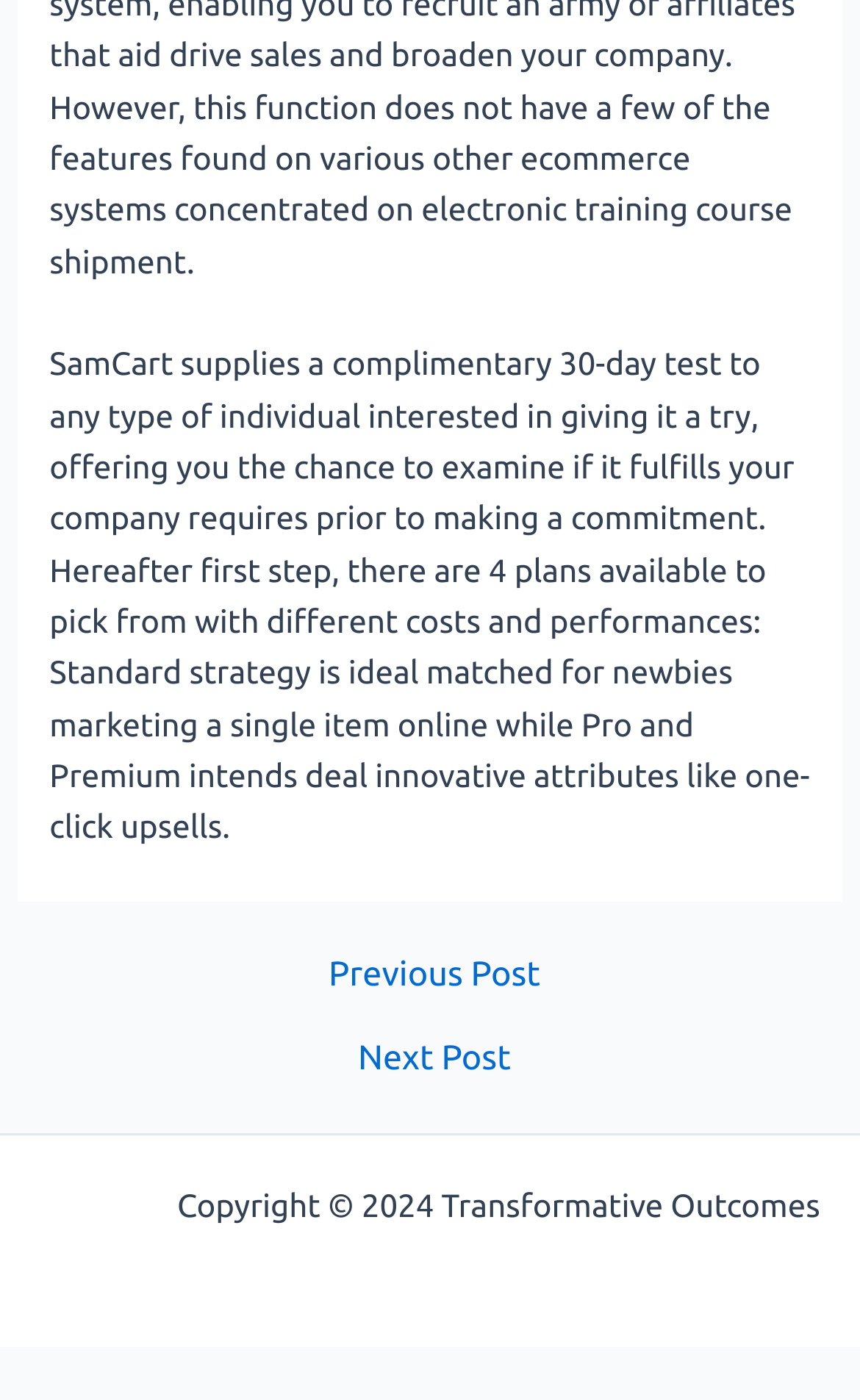Extract the bounding box coordinates for the HTML element that matches this description: "Sitemap". The coordinates should be four float numbers between 0 and 1, i.e., [left, top, right, bottom].

[0.431, 0.883, 0.569, 0.91]